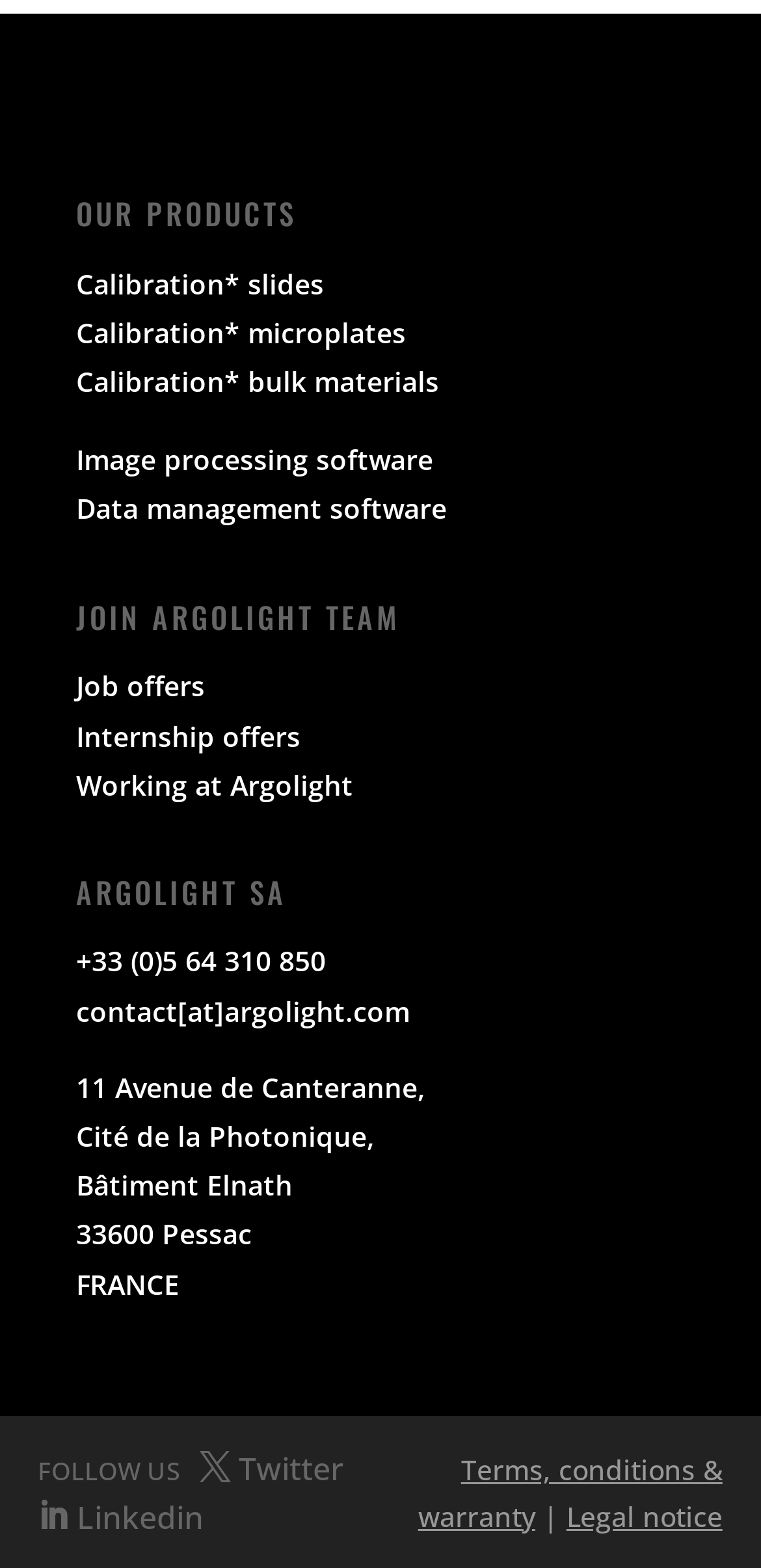Locate the bounding box coordinates of the area you need to click to fulfill this instruction: 'Explore job offers'. The coordinates must be in the form of four float numbers ranging from 0 to 1: [left, top, right, bottom].

[0.1, 0.426, 0.269, 0.45]